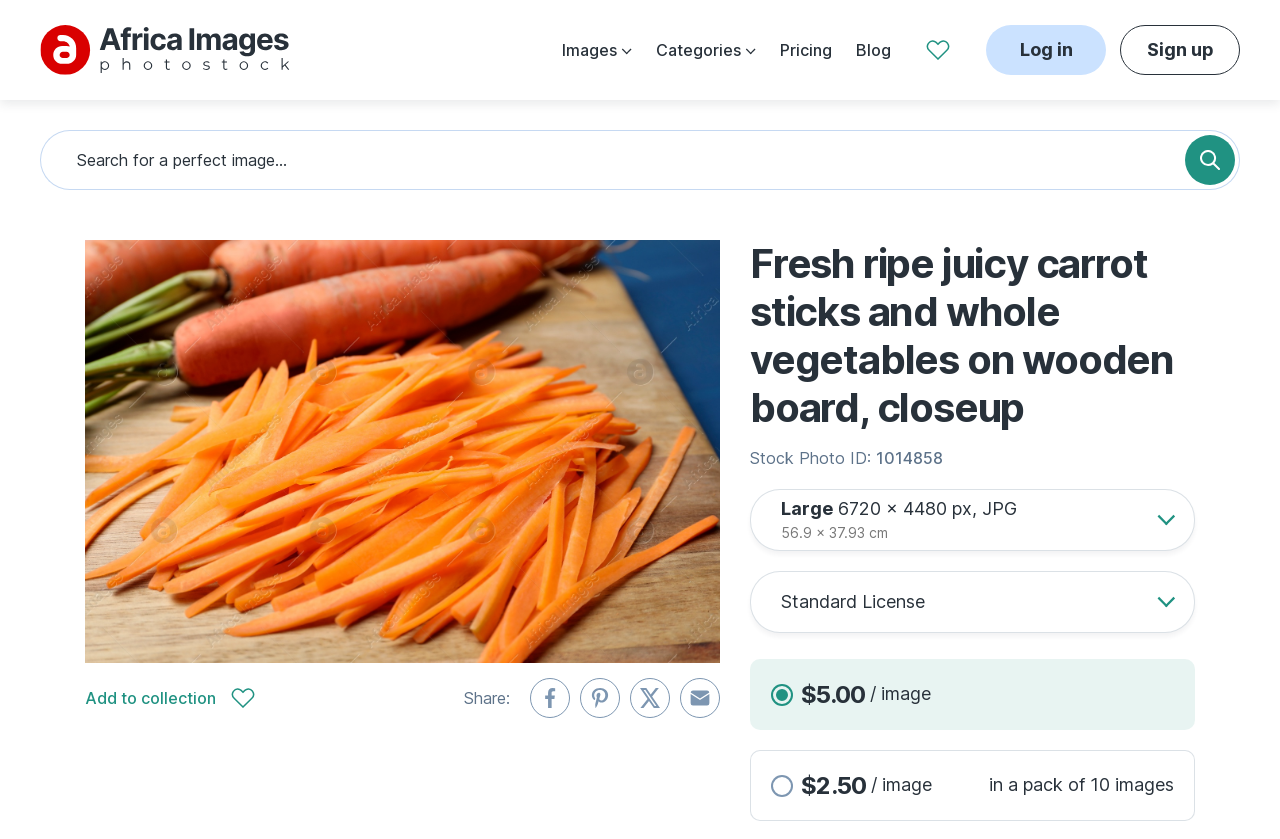Find and specify the bounding box coordinates that correspond to the clickable region for the instruction: "Click on the 'CONTATO' link".

None